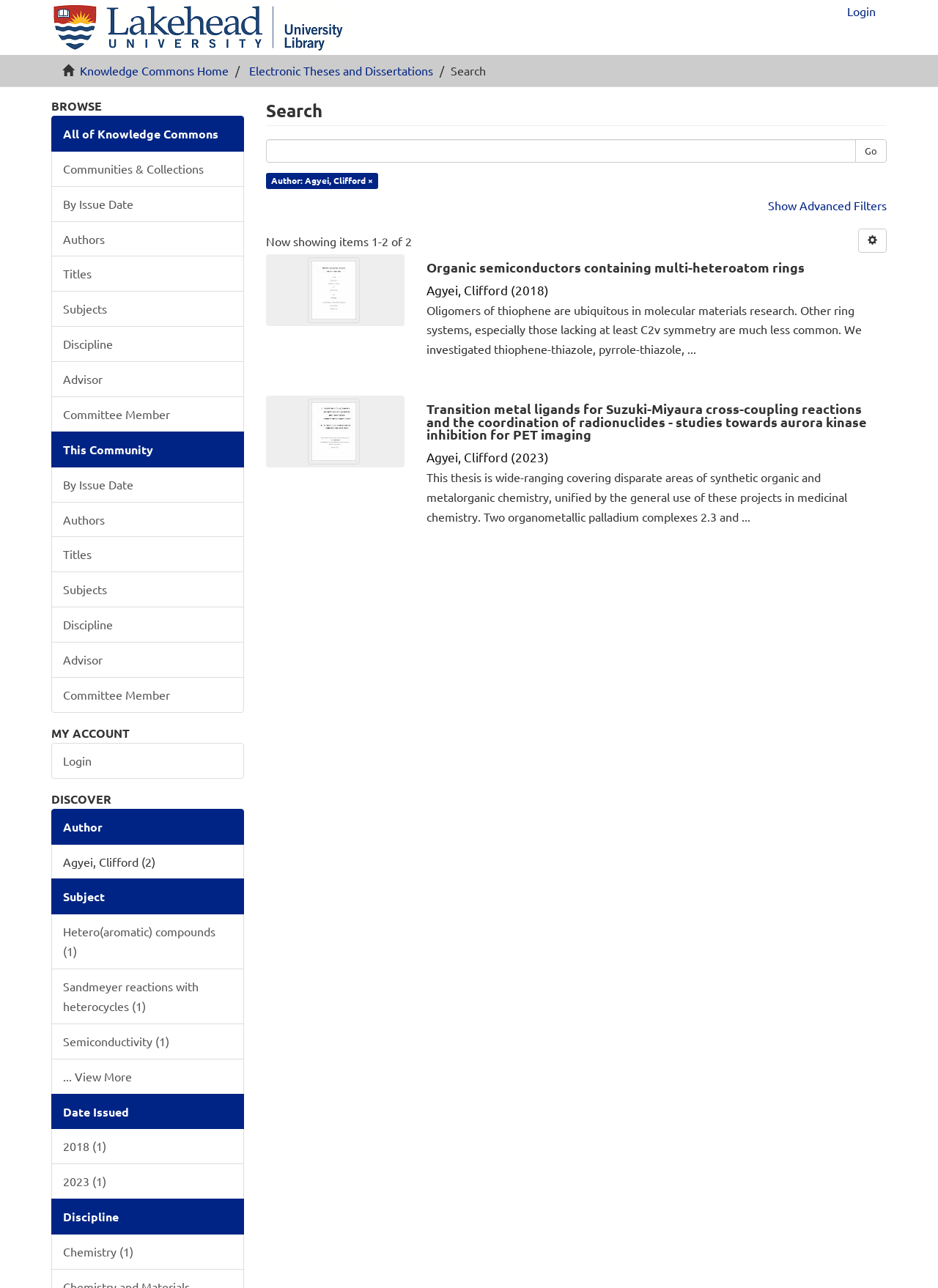Could you indicate the bounding box coordinates of the region to click in order to complete this instruction: "Login to your account".

[0.055, 0.577, 0.26, 0.604]